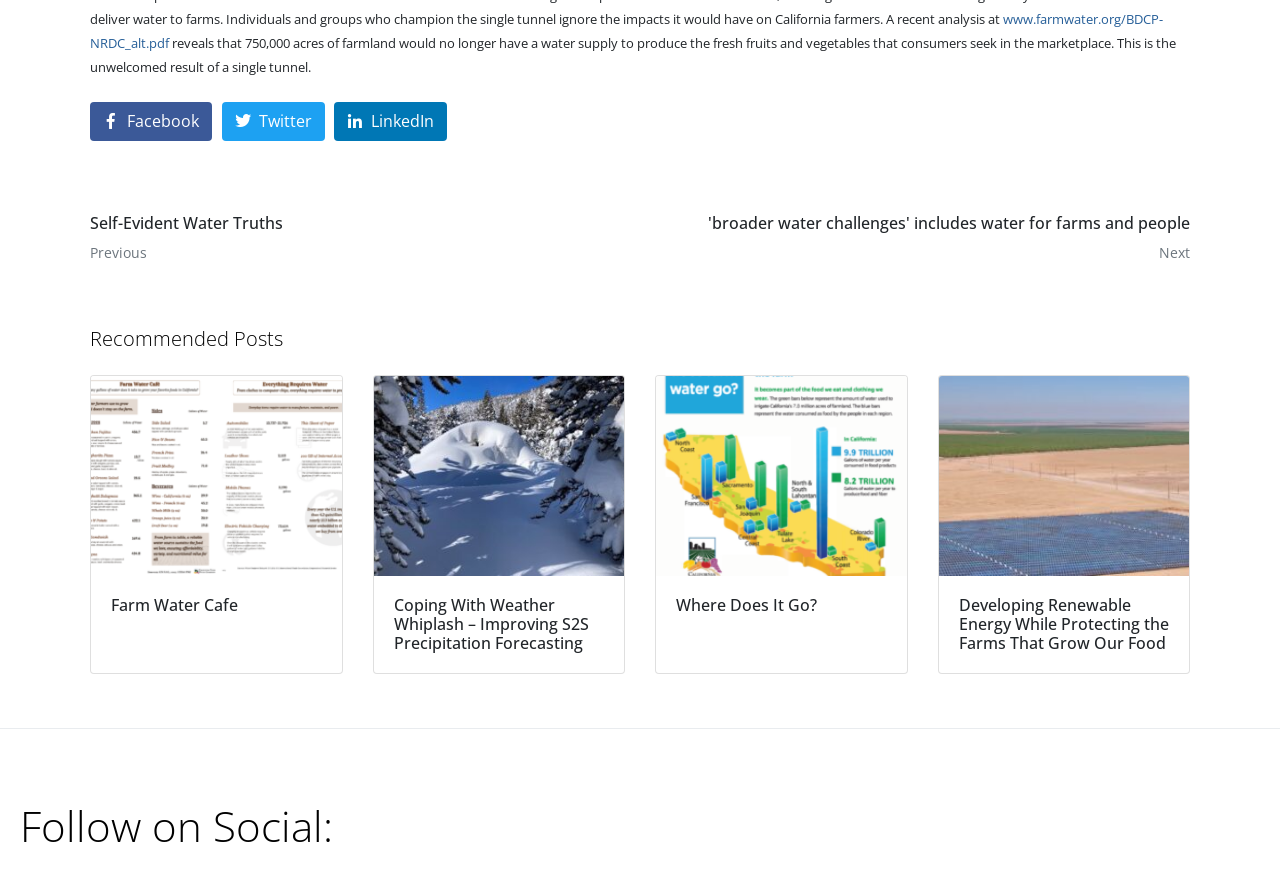How many social media platforms are available to share?
Answer the question based on the image using a single word or a brief phrase.

3